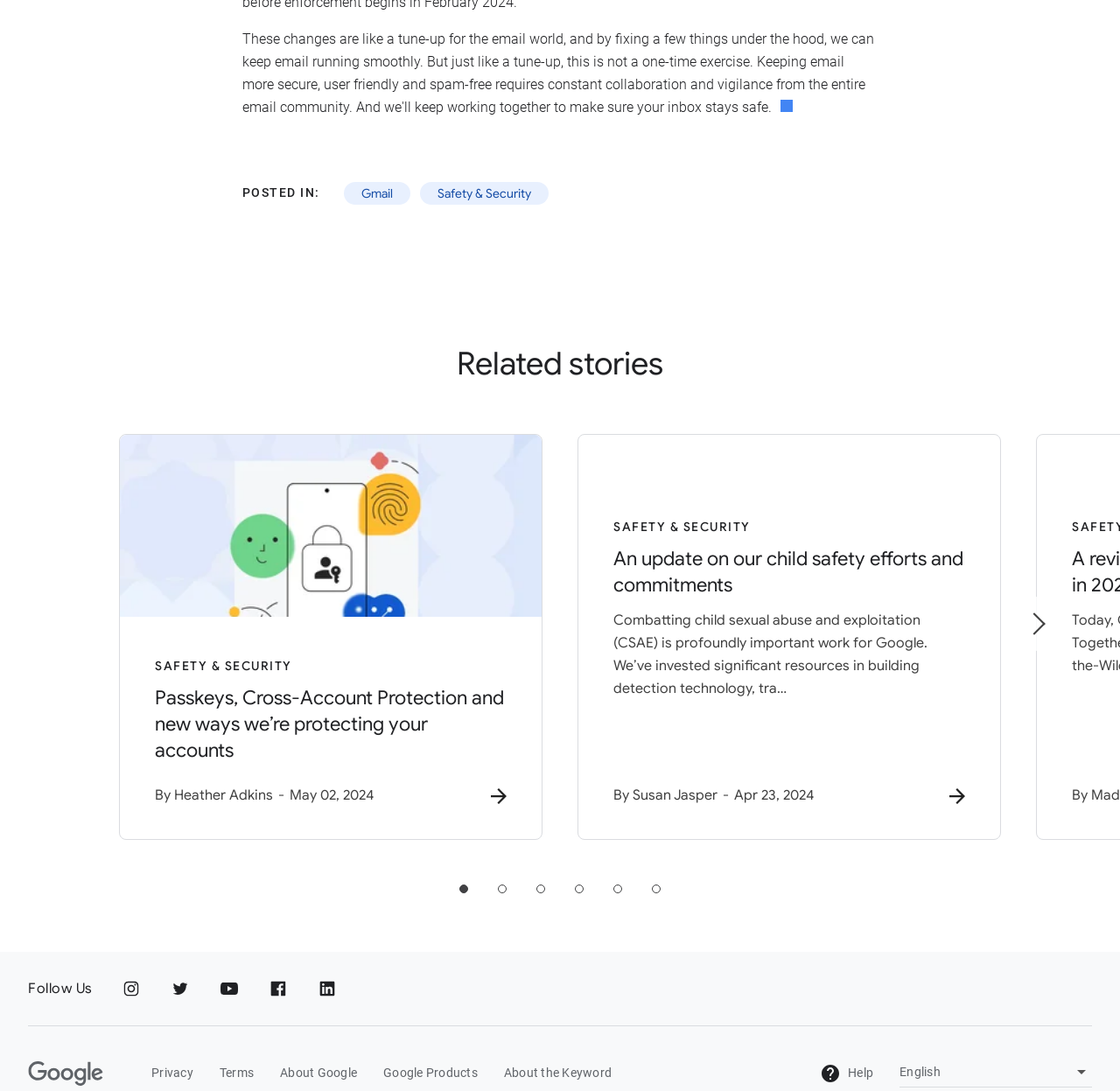What is the purpose of the 'Next' button?
Please answer using one word or phrase, based on the screenshot.

To navigate to the next page